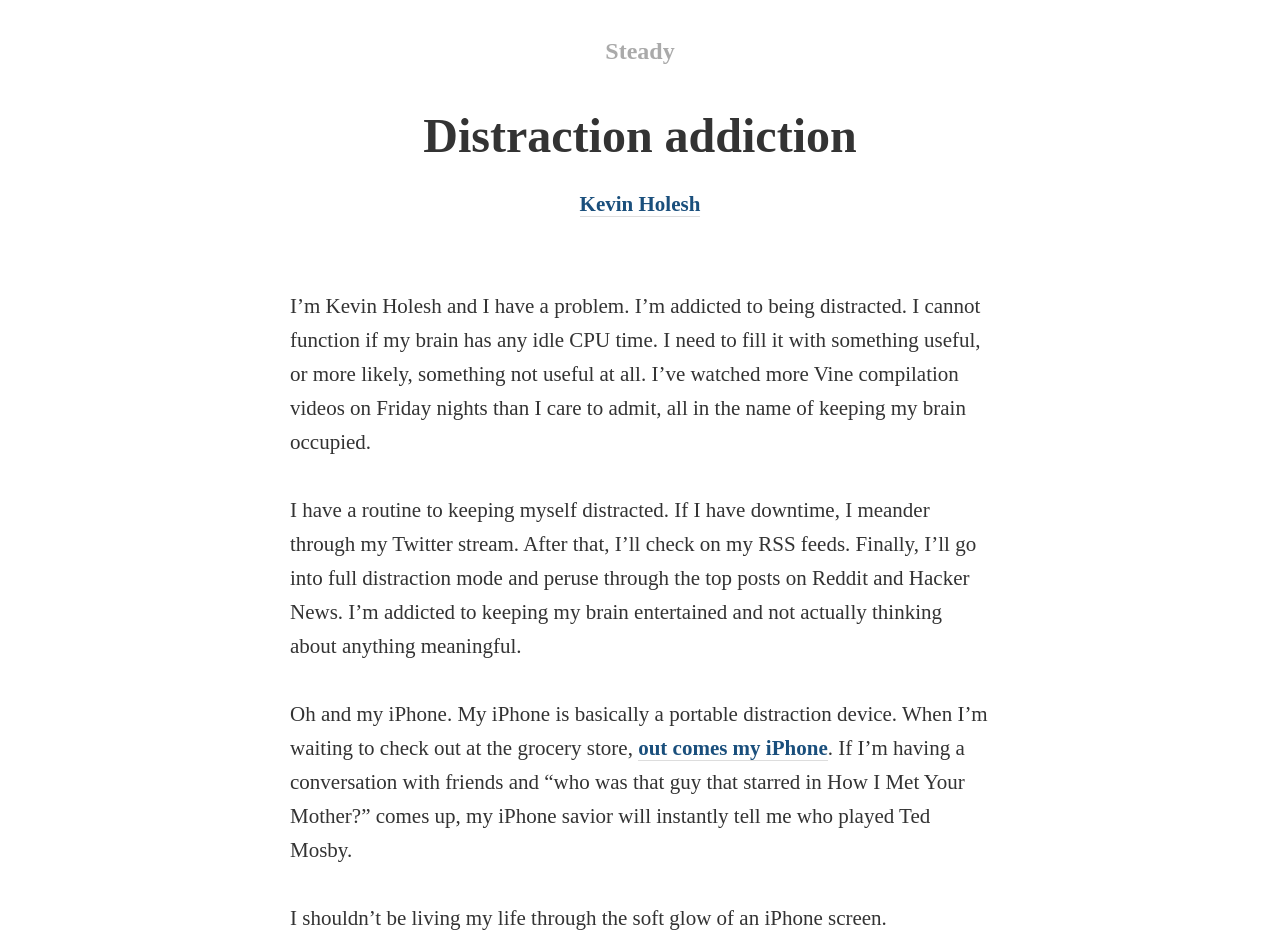What is the author's name?
We need a detailed and meticulous answer to the question.

The author's name is mentioned in the link 'Kevin Holesh' which is a child element of the HeaderAsNonLandmark element.